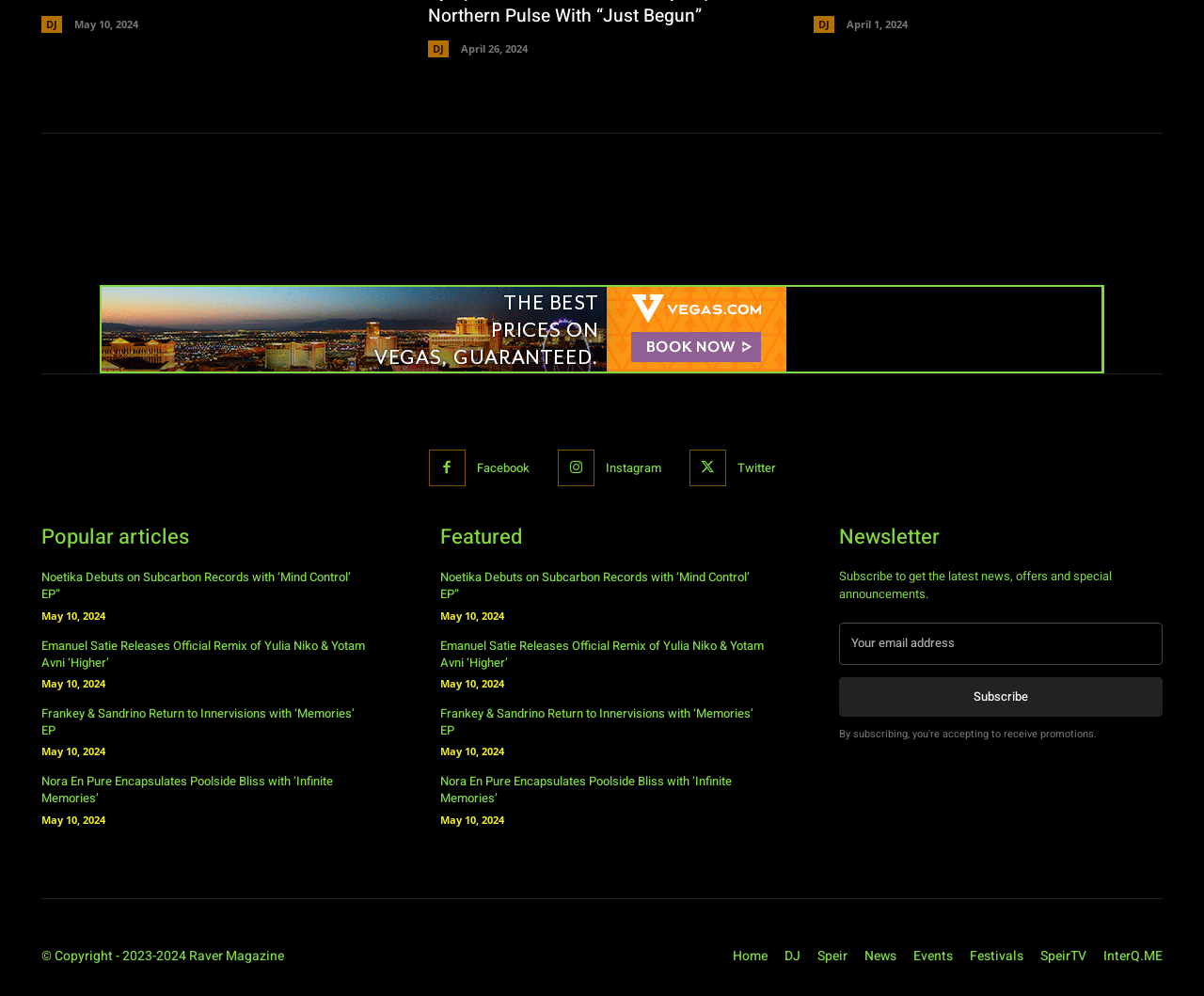Find the bounding box coordinates of the clickable area required to complete the following action: "Go to the 'Home' page".

[0.609, 0.95, 0.638, 0.971]